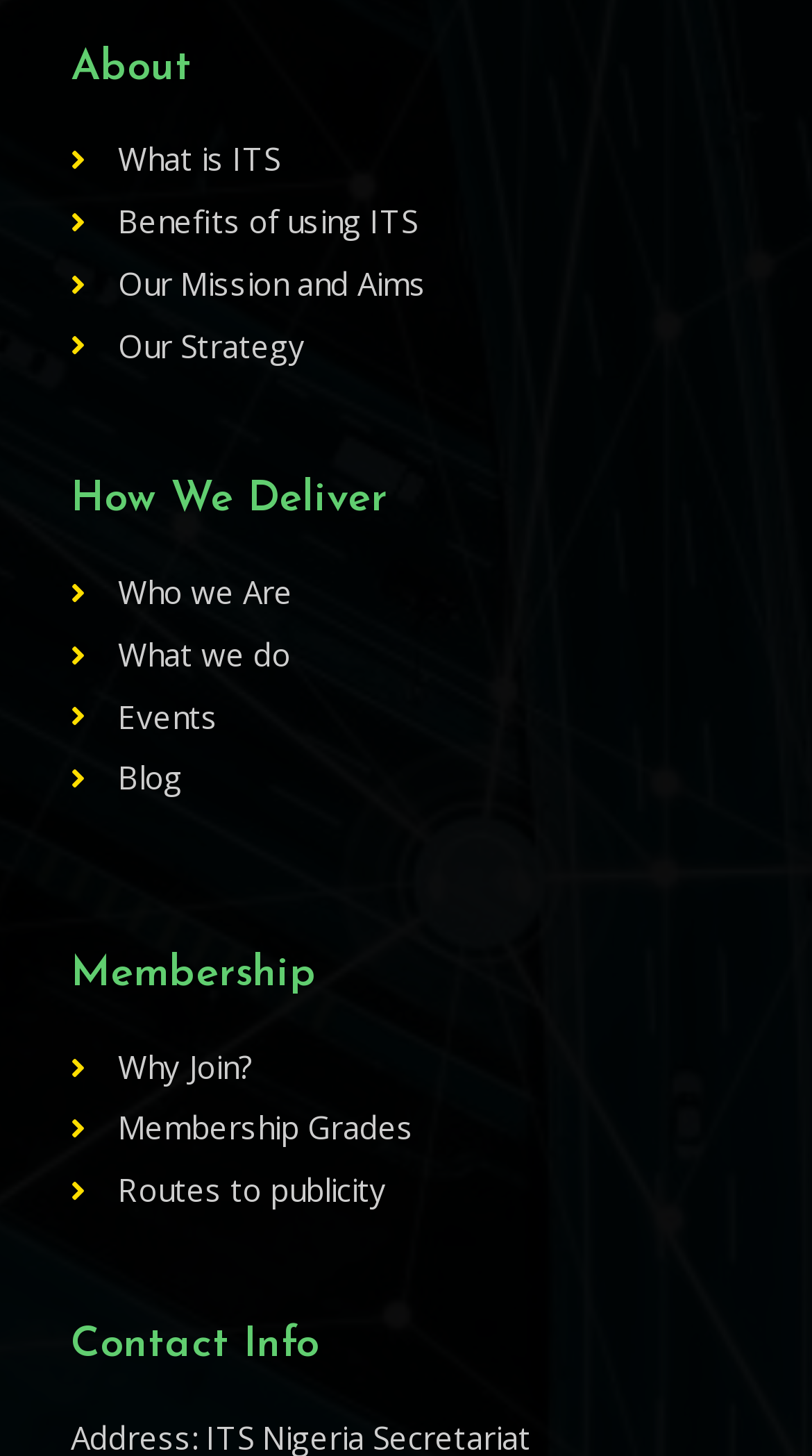Locate the bounding box coordinates of the element that should be clicked to fulfill the instruction: "Discover our mission and aims".

[0.087, 0.176, 0.913, 0.215]